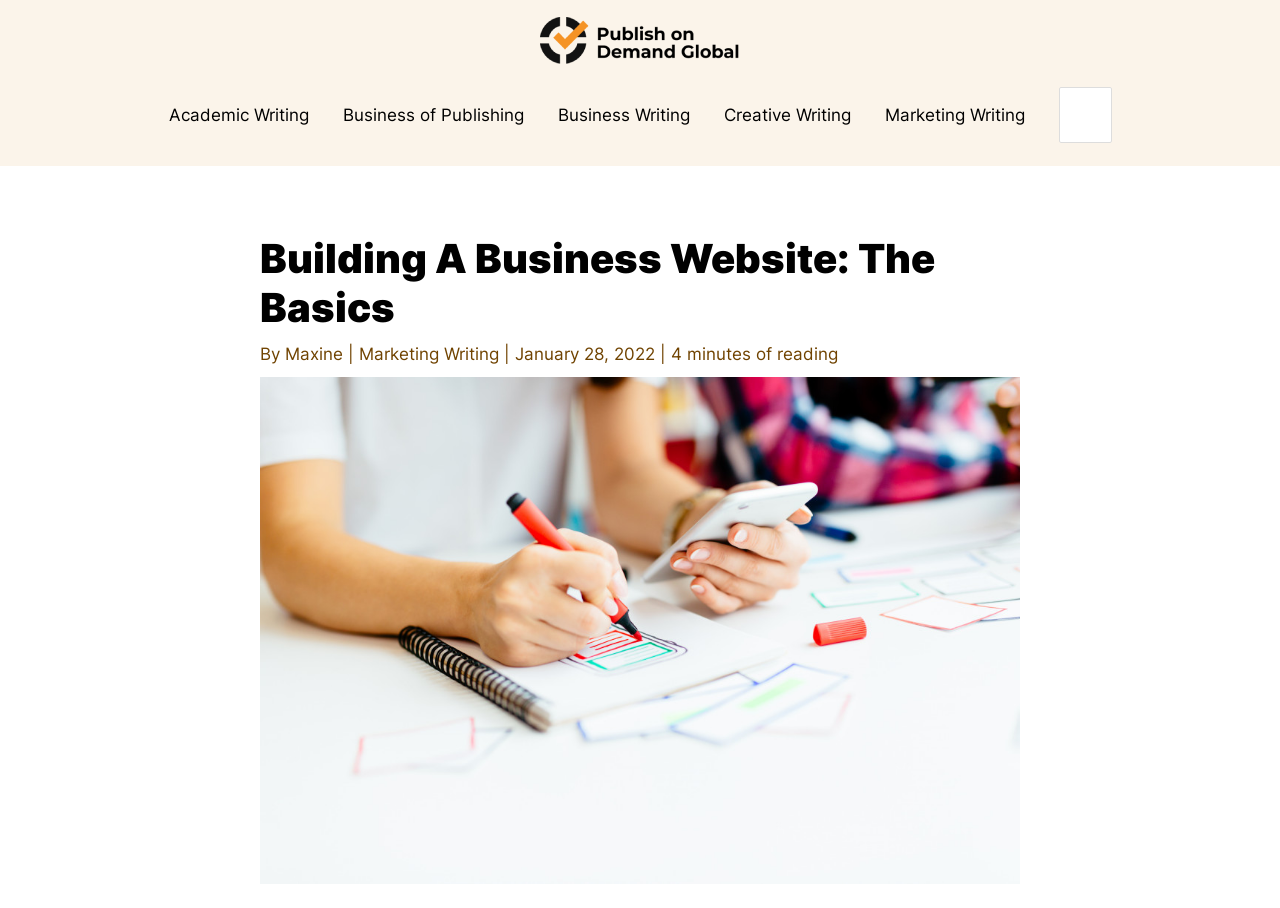What is the date of the article?
We need a detailed and meticulous answer to the question.

I determined the answer by looking at the static text element with the text 'January 28, 2022' which is likely to be the date of the article.